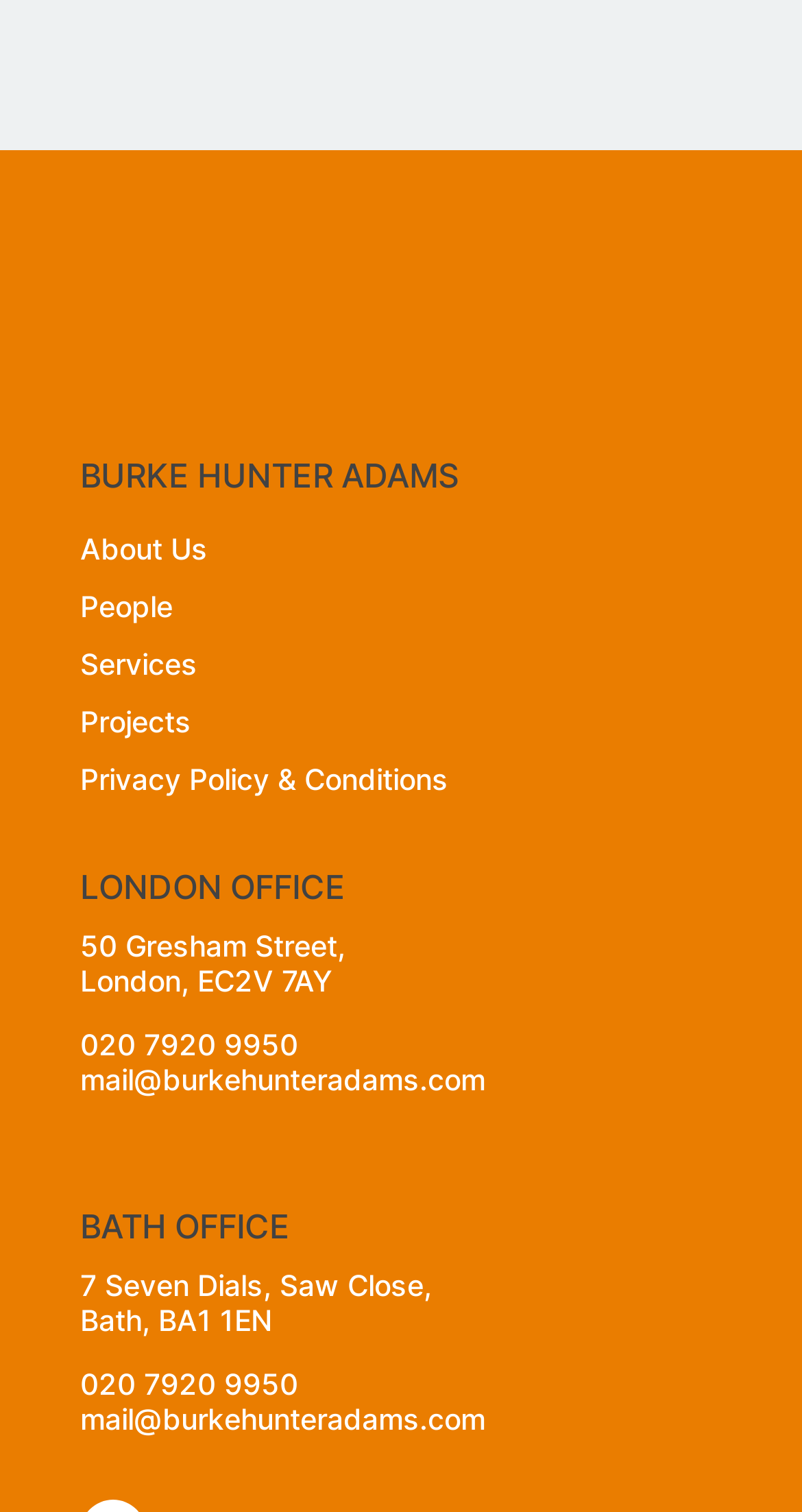Please provide a one-word or short phrase answer to the question:
What is the phone number of the Bath office?

020 7920 9950